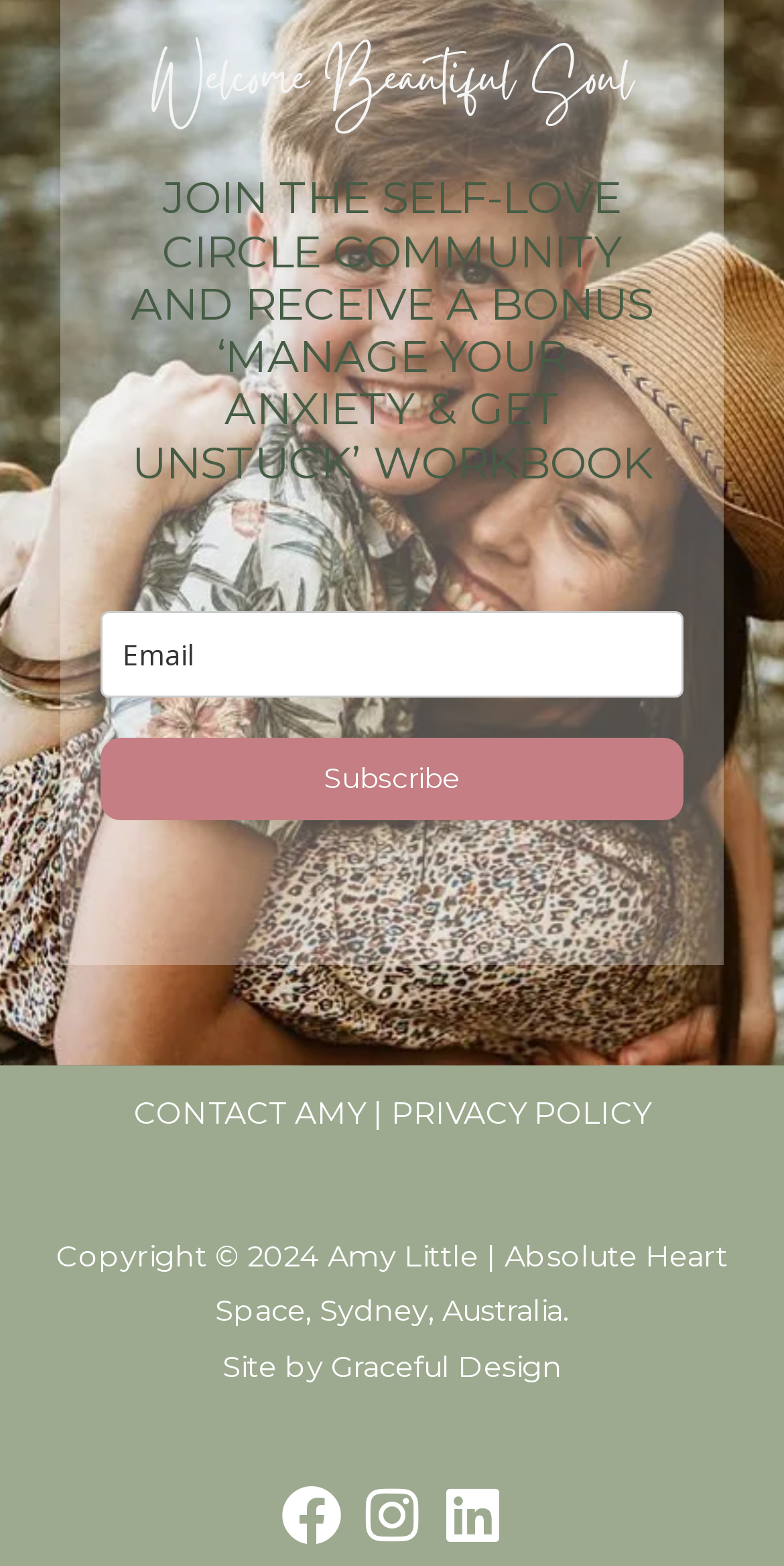What is the theme of the community?
Please look at the screenshot and answer using one word or phrase.

Self-love